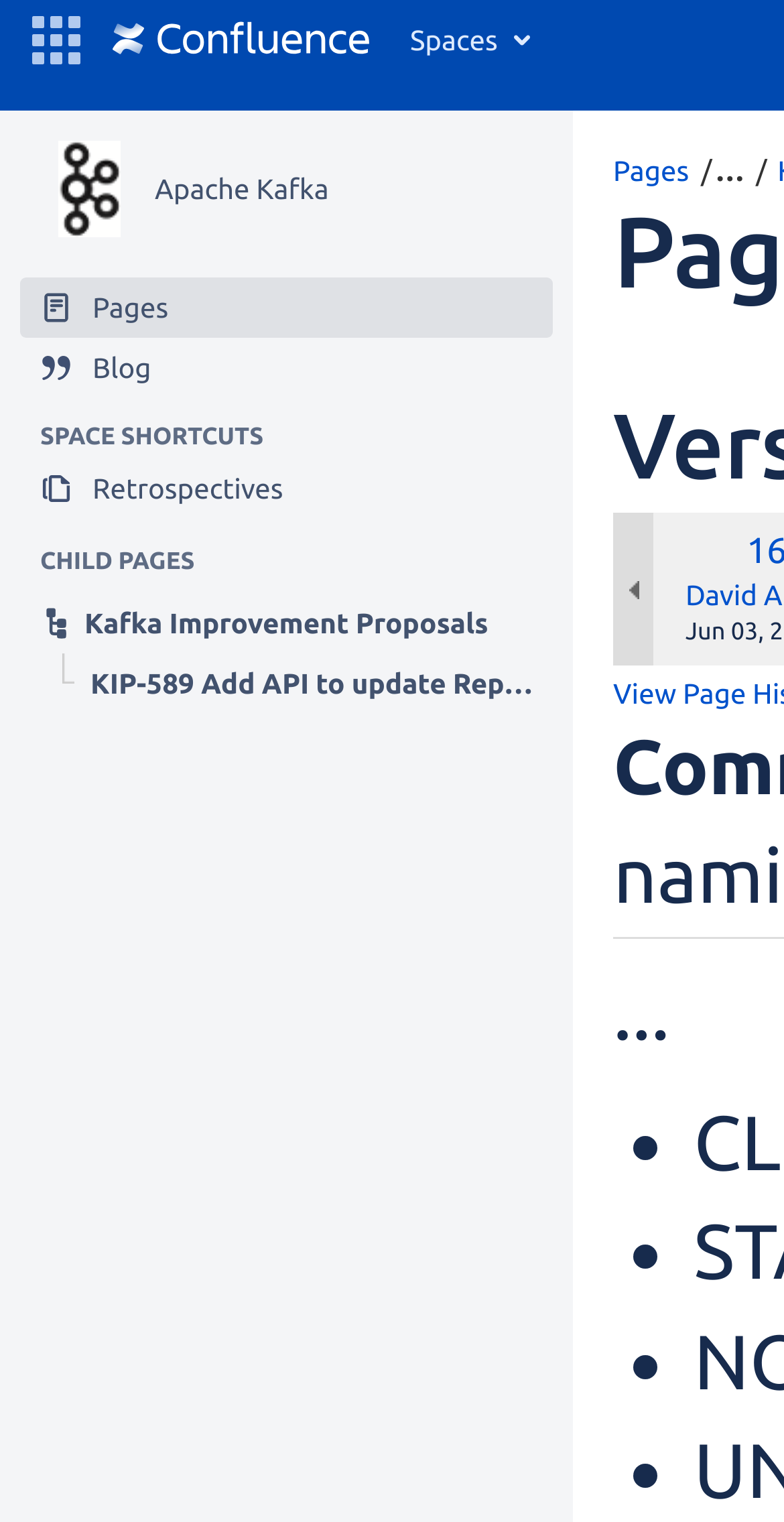How many list markers are there in the list?
Give a detailed explanation using the information visible in the image.

I counted the list markers in the list, which are '•', '•', and '•'. There are 3 list markers in total.